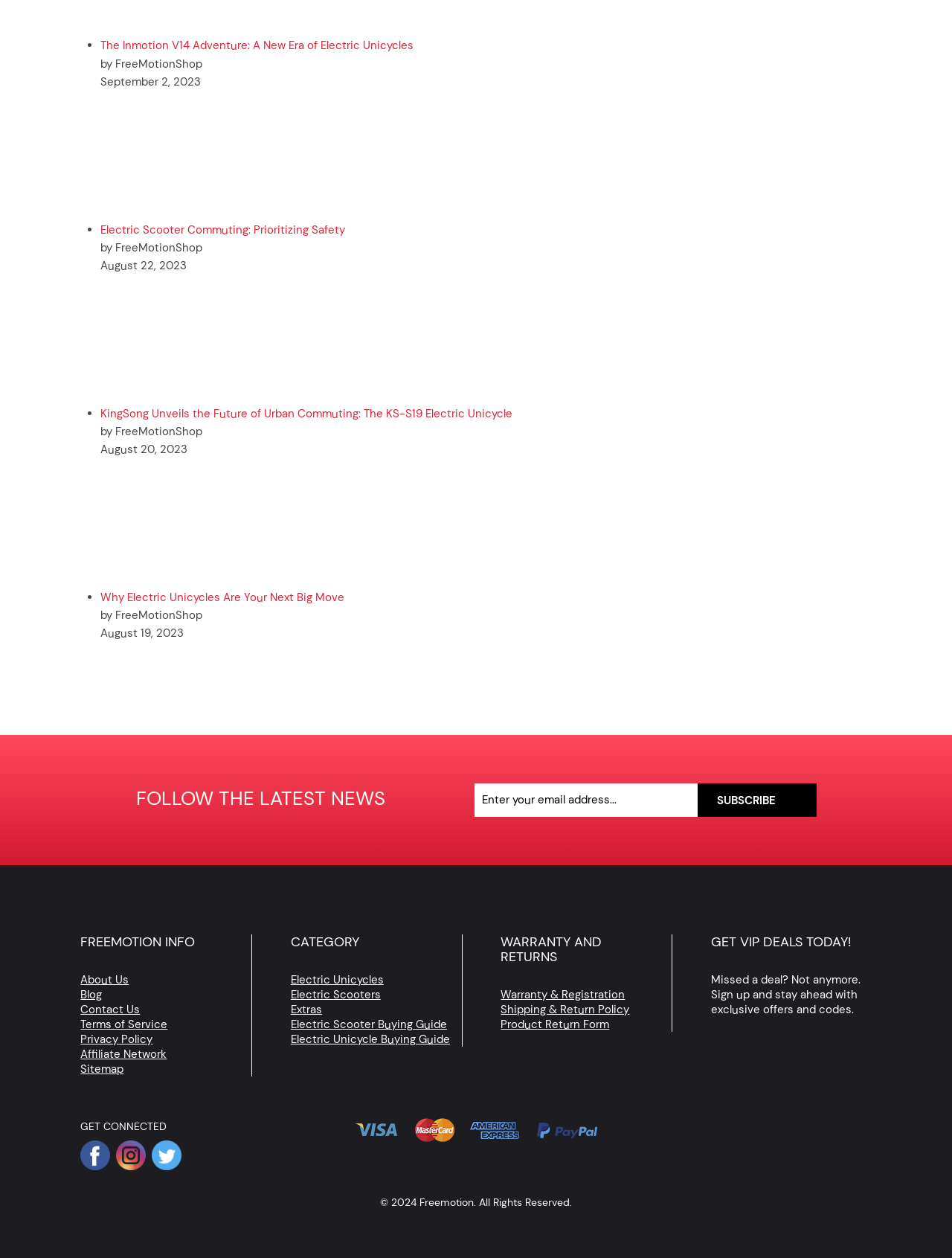Pinpoint the bounding box coordinates of the element that must be clicked to accomplish the following instruction: "Visit the blog". The coordinates should be in the format of four float numbers between 0 and 1, i.e., [left, top, right, bottom].

[0.085, 0.785, 0.107, 0.797]